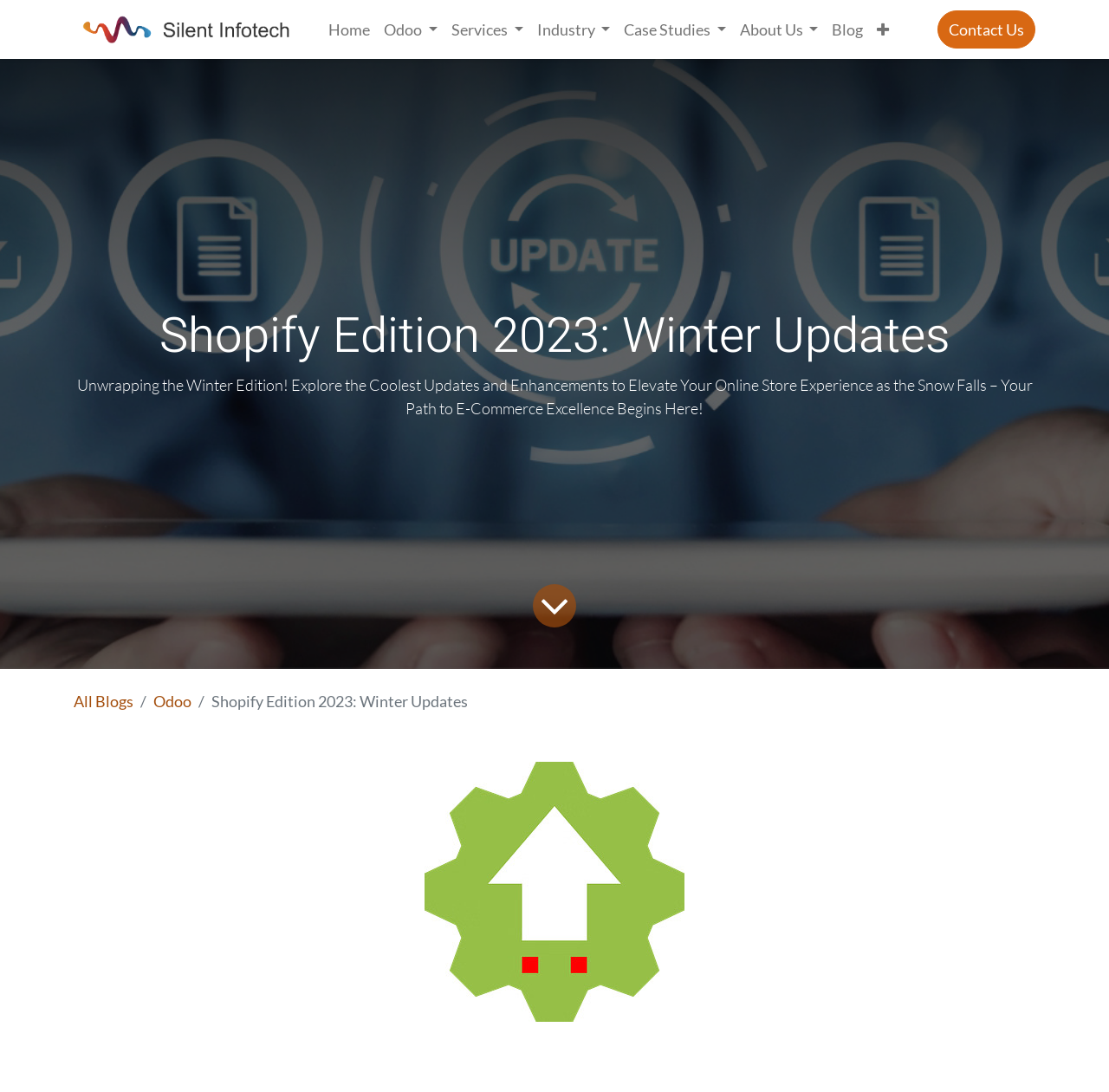What is the image below the breadcrumb navigation?
Using the image as a reference, give a one-word or short phrase answer.

Shopify